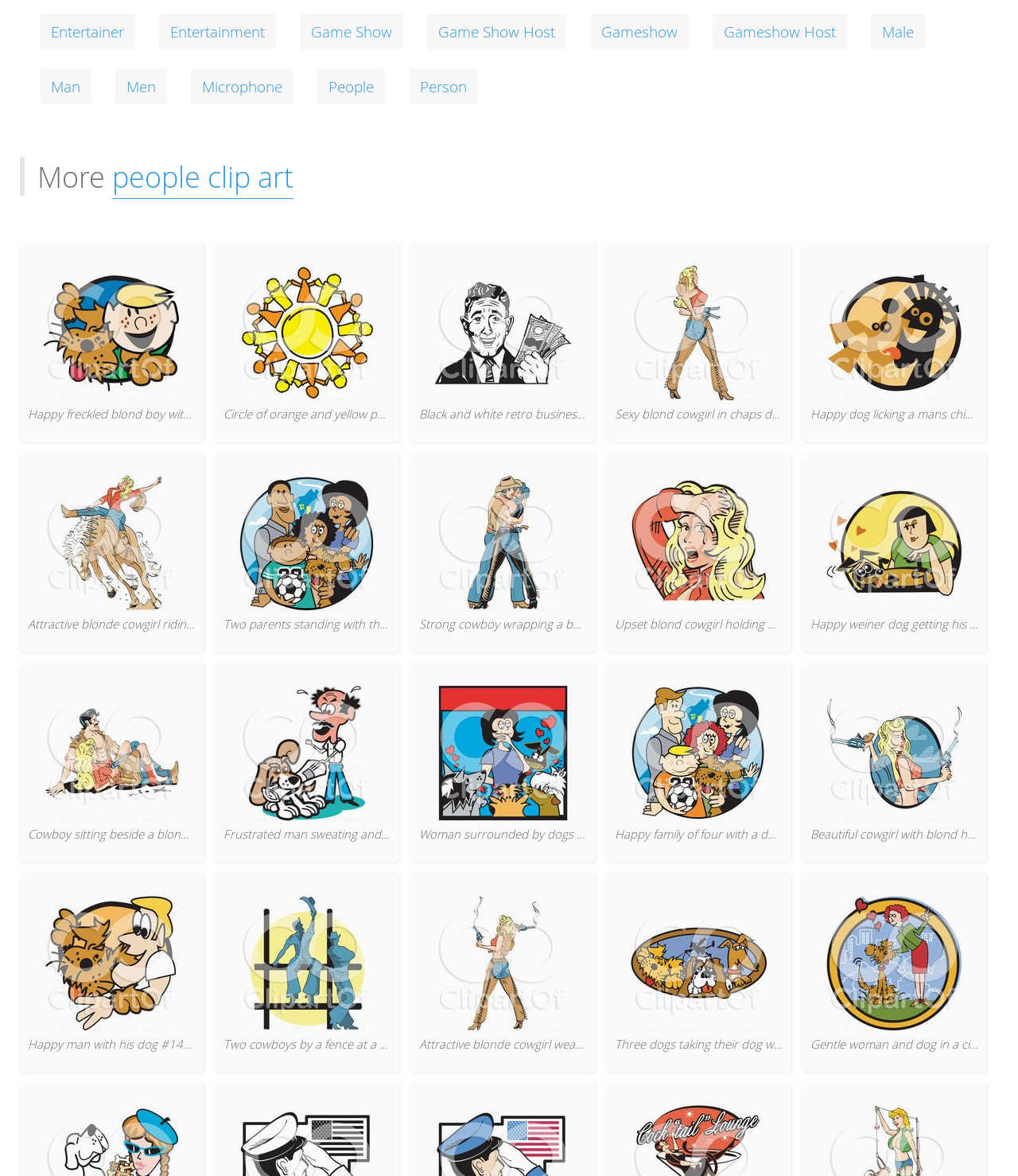Locate the bounding box coordinates of the area where you should click to accomplish the instruction: "click on 'Entertainer' link".

[0.039, 0.012, 0.133, 0.042]